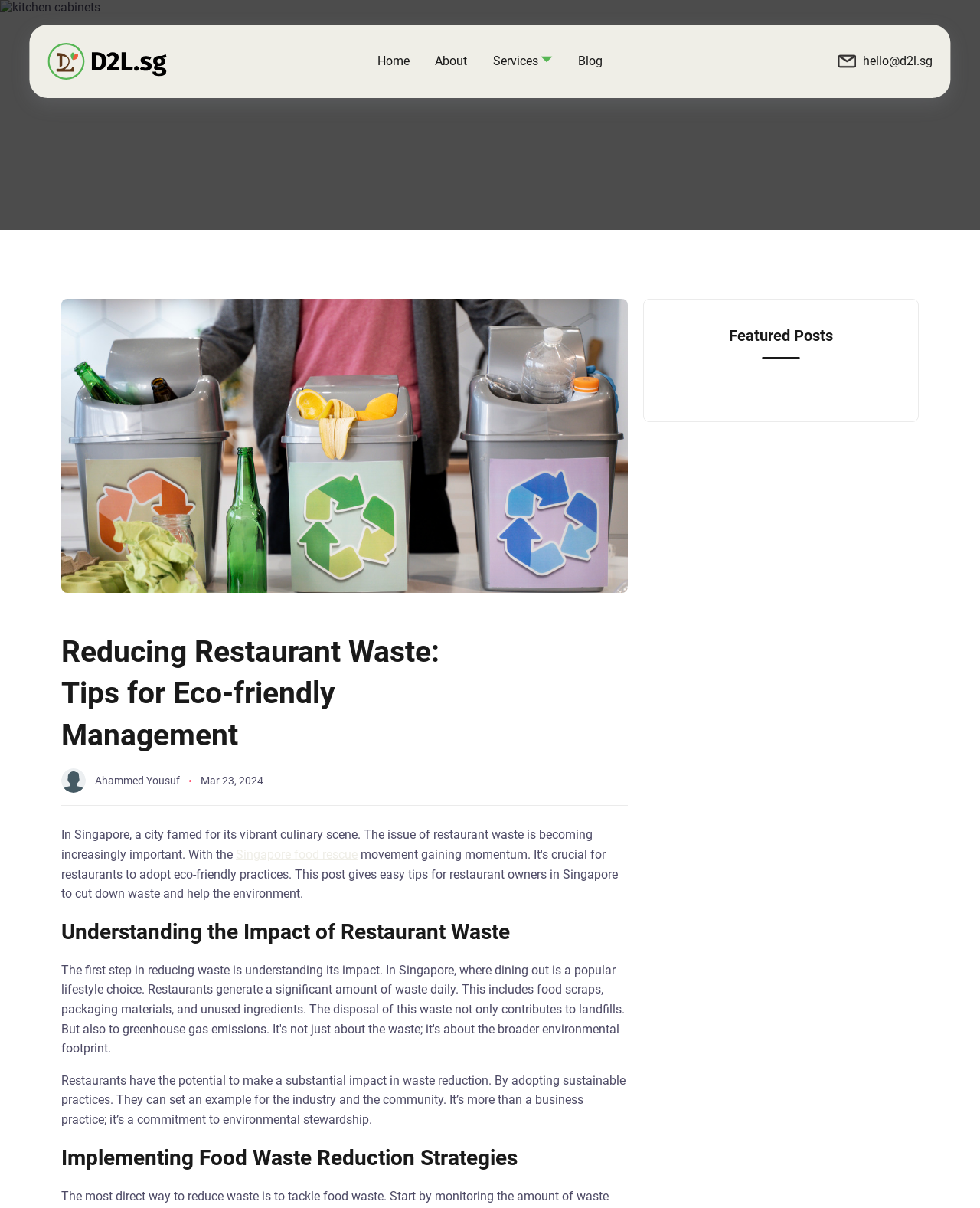Find the headline of the webpage and generate its text content.

Reducing Restaurant Waste: Tips for Eco-friendly Management